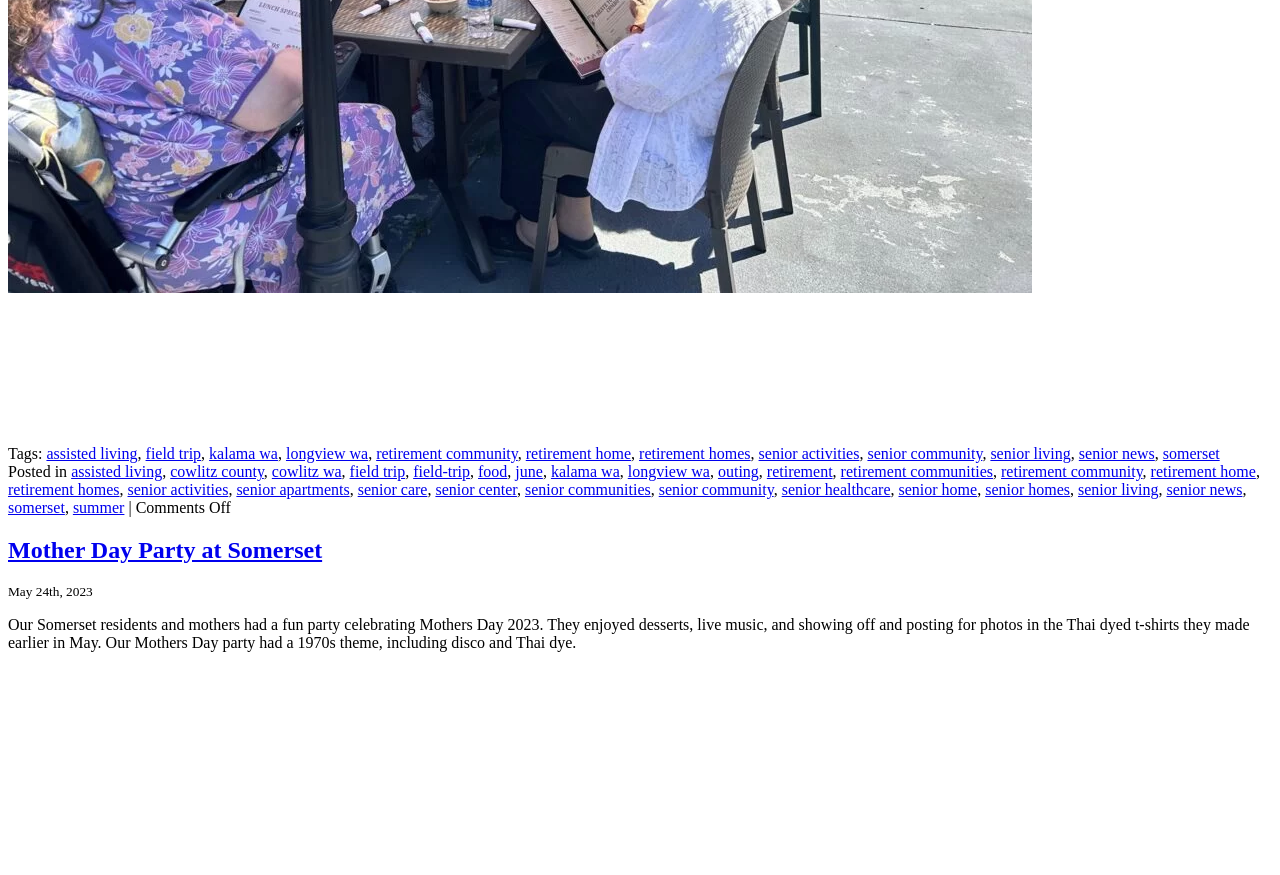What activity did the residents enjoy at the party?
Provide a fully detailed and comprehensive answer to the question.

The detailed answer can be obtained by reading the text description of the webpage, which states 'They enjoyed desserts, live music, and showing off and posting for photos in the Thai dyed t-shirts they made earlier in May.' This indicates that one of the activities the residents enjoyed at the party was live music.